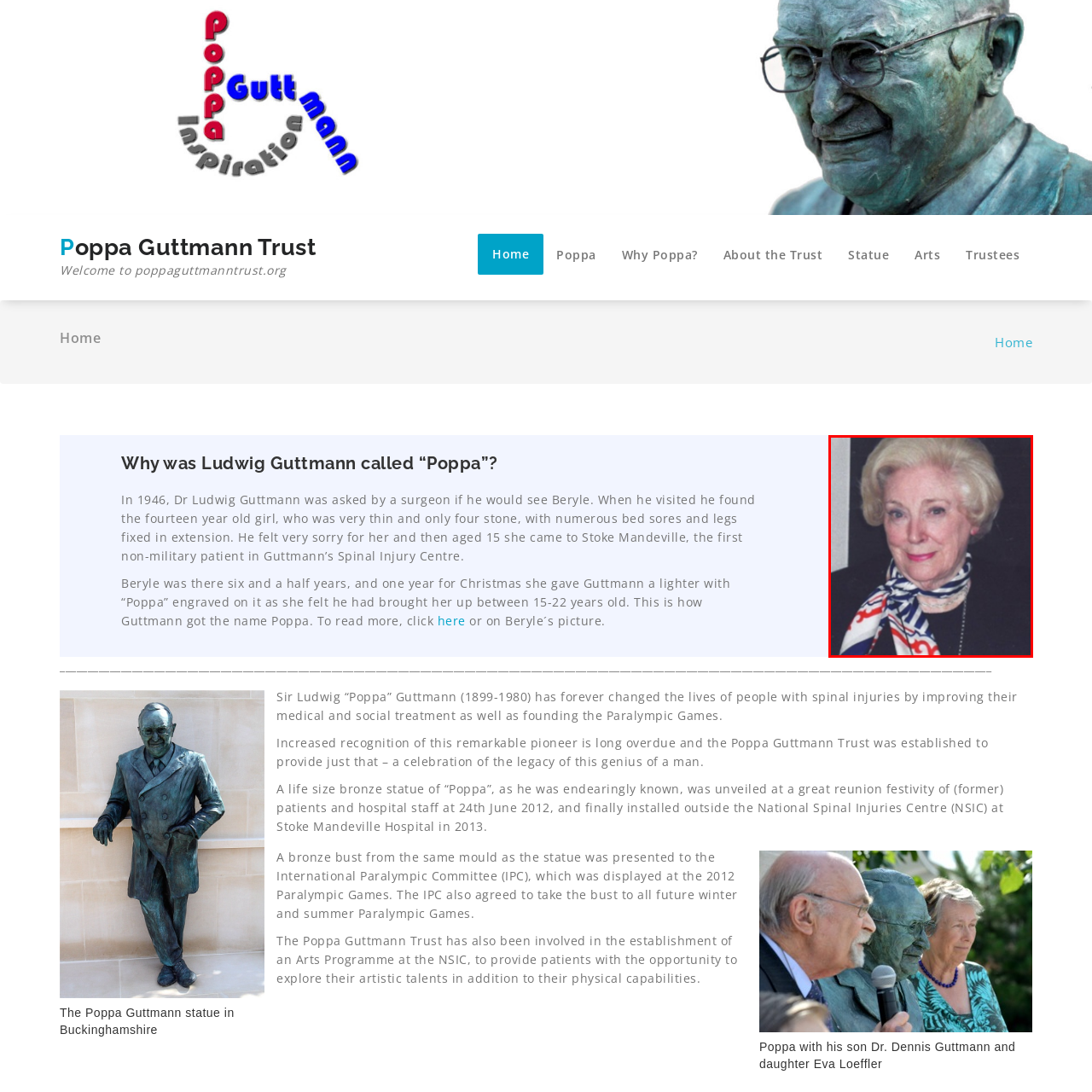Please analyze the elements within the red highlighted area in the image and provide a comprehensive answer to the following question: What was Beryle's age when she suffered from severe health issues?

According to the caption, Beryle's journey began when she was just fourteen years old, which is when she suffered from severe health issues that led her to Dr. Guttmann's care.